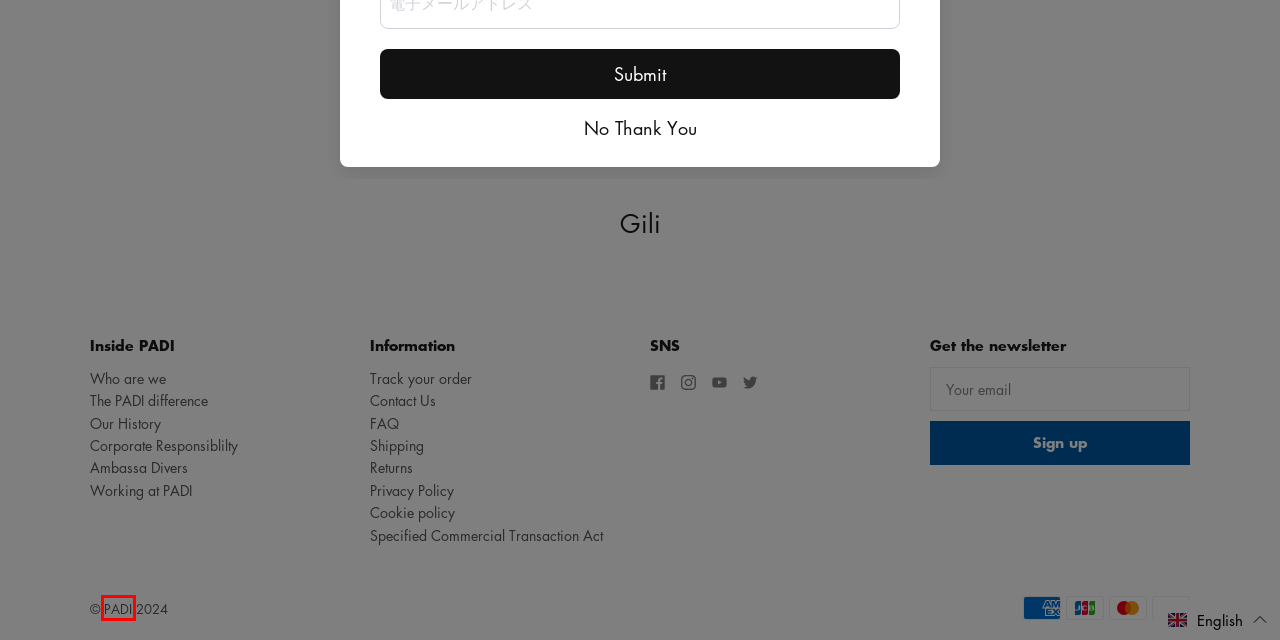After examining the screenshot of a webpage with a red bounding box, choose the most accurate webpage description that corresponds to the new page after clicking the element inside the red box. Here are the candidates:
A. PADI Gear Japan
B. PADI history, growth and mission for the future. | PADI
C. The PADI Difference | PADI
D. CSR | PADI
E. PADI AmbassaDivers™ | Elevating Diving Across the Planet
F. PADIムービースクエア
G. Careers at Your PADI Regional Headquarters | PADI
H. PADI（パディ）について

A